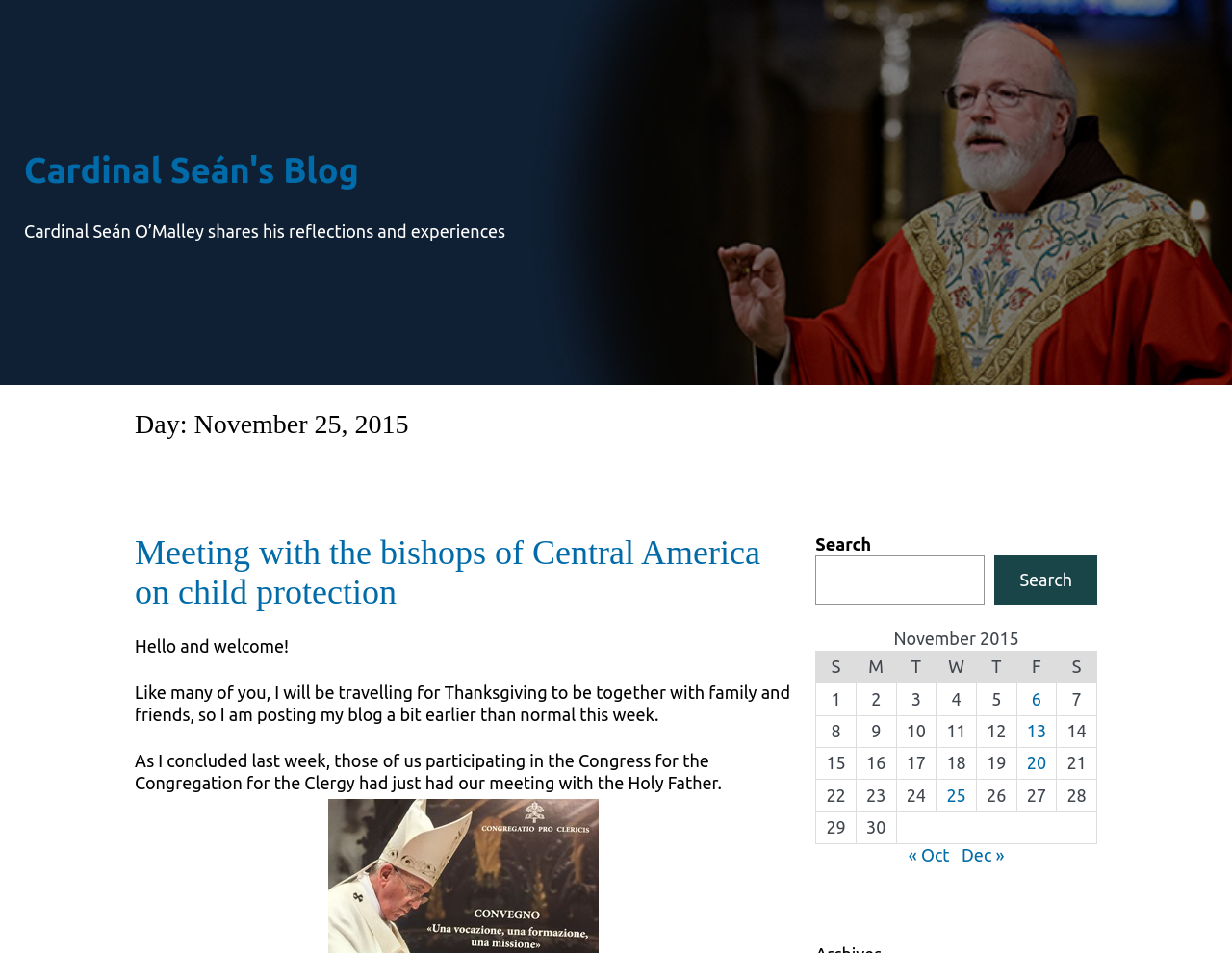Please find and report the bounding box coordinates of the element to click in order to perform the following action: "Go to the next month's blog posts". The coordinates should be expressed as four float numbers between 0 and 1, in the format [left, top, right, bottom].

[0.78, 0.887, 0.815, 0.907]